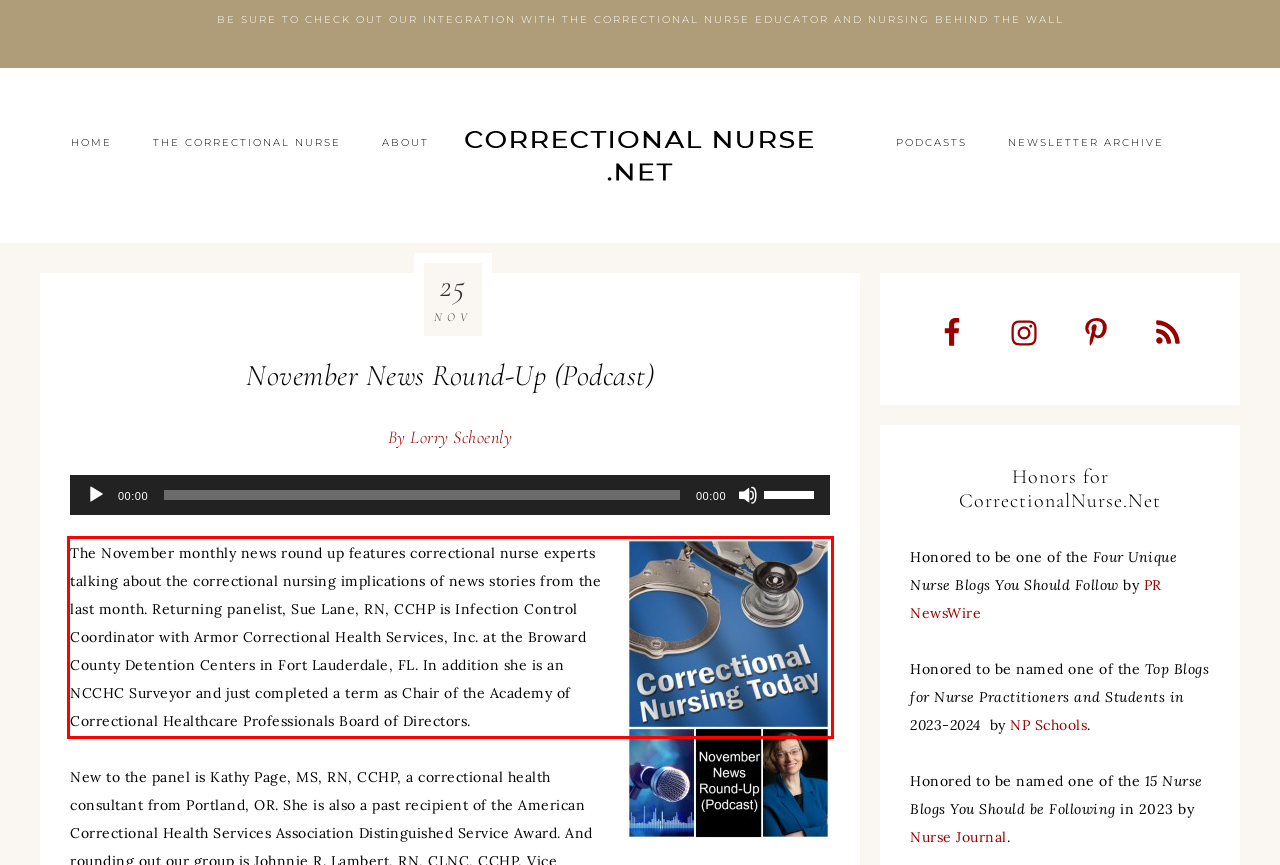Identify and extract the text within the red rectangle in the screenshot of the webpage.

The November monthly news round up features correctional nurse experts talking about the correctional nursing implications of news stories from the last month. Returning panelist, Sue Lane, RN, CCHP is Infection Control Coordinator with Armor Correctional Health Services, Inc. at the Broward County Detention Centers in Fort Lauderdale, FL. In addition she is an NCCHC Surveyor and just completed a term as Chair of the Academy of Correctional Healthcare Professionals Board of Directors.